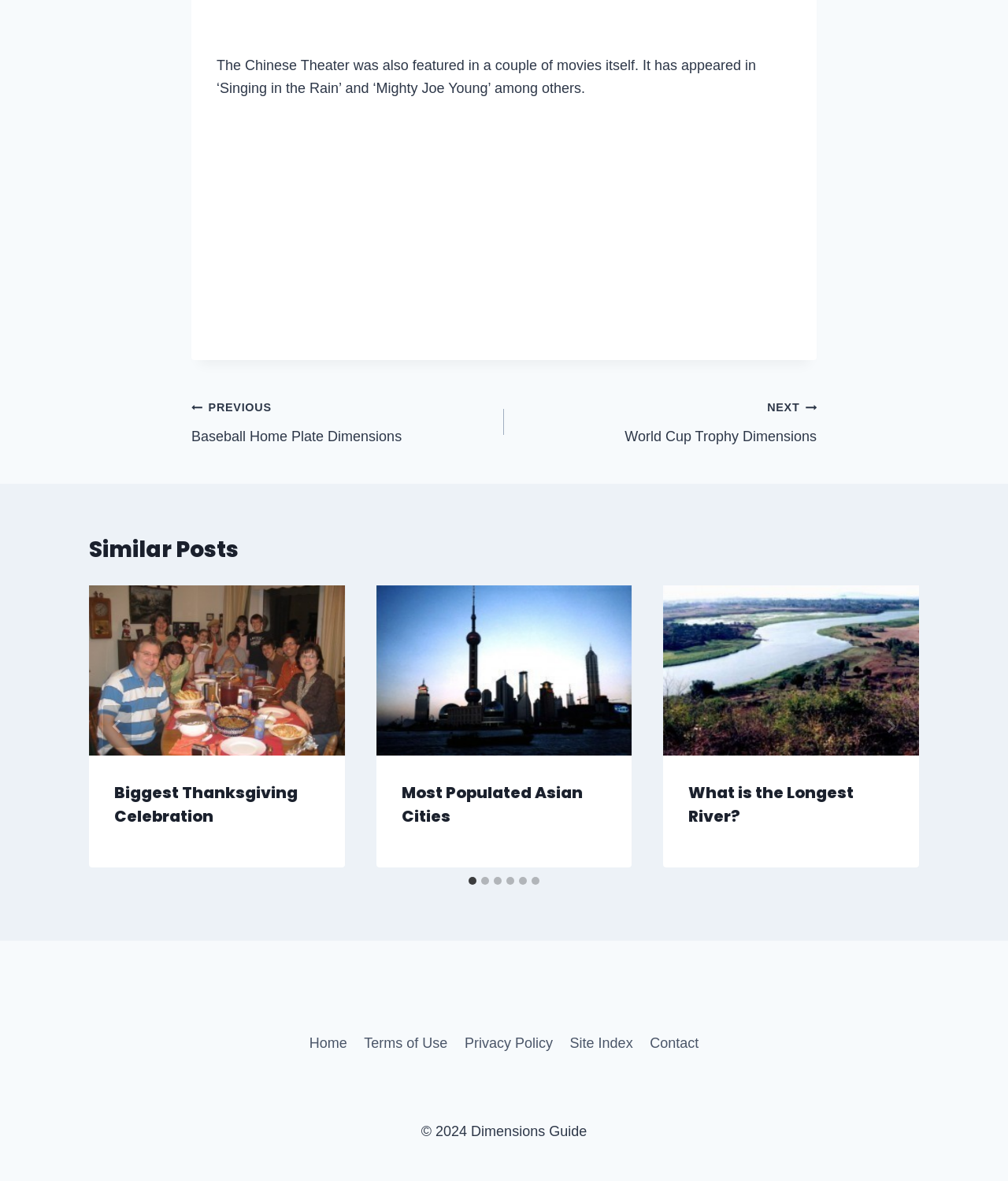Identify the bounding box coordinates of the element to click to follow this instruction: 'Go to the 'Most Populated Asian Cities' post'. Ensure the coordinates are four float values between 0 and 1, provided as [left, top, right, bottom].

[0.373, 0.496, 0.627, 0.64]